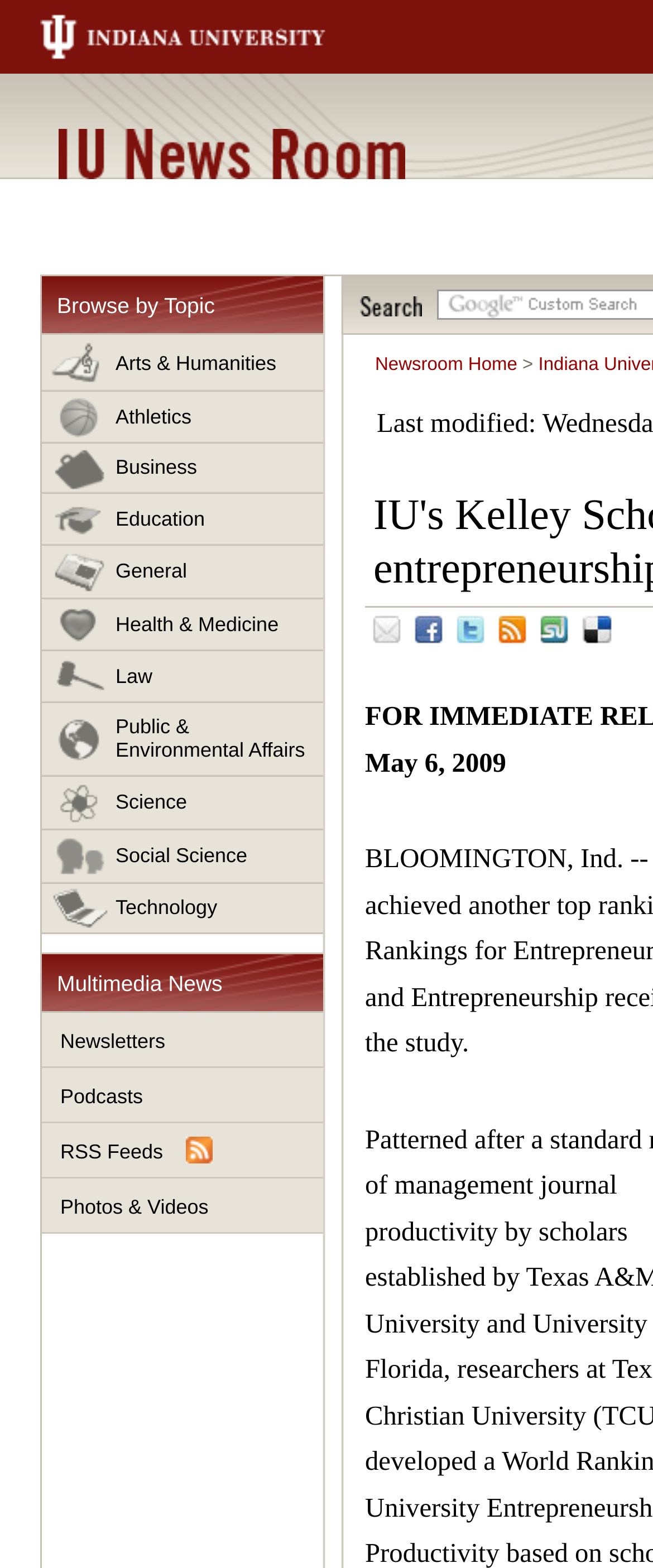Determine the bounding box coordinates for the clickable element required to fulfill the instruction: "Visit Indiana University". Provide the coordinates as four float numbers between 0 and 1, i.e., [left, top, right, bottom].

[0.01, 0.0, 0.651, 0.047]